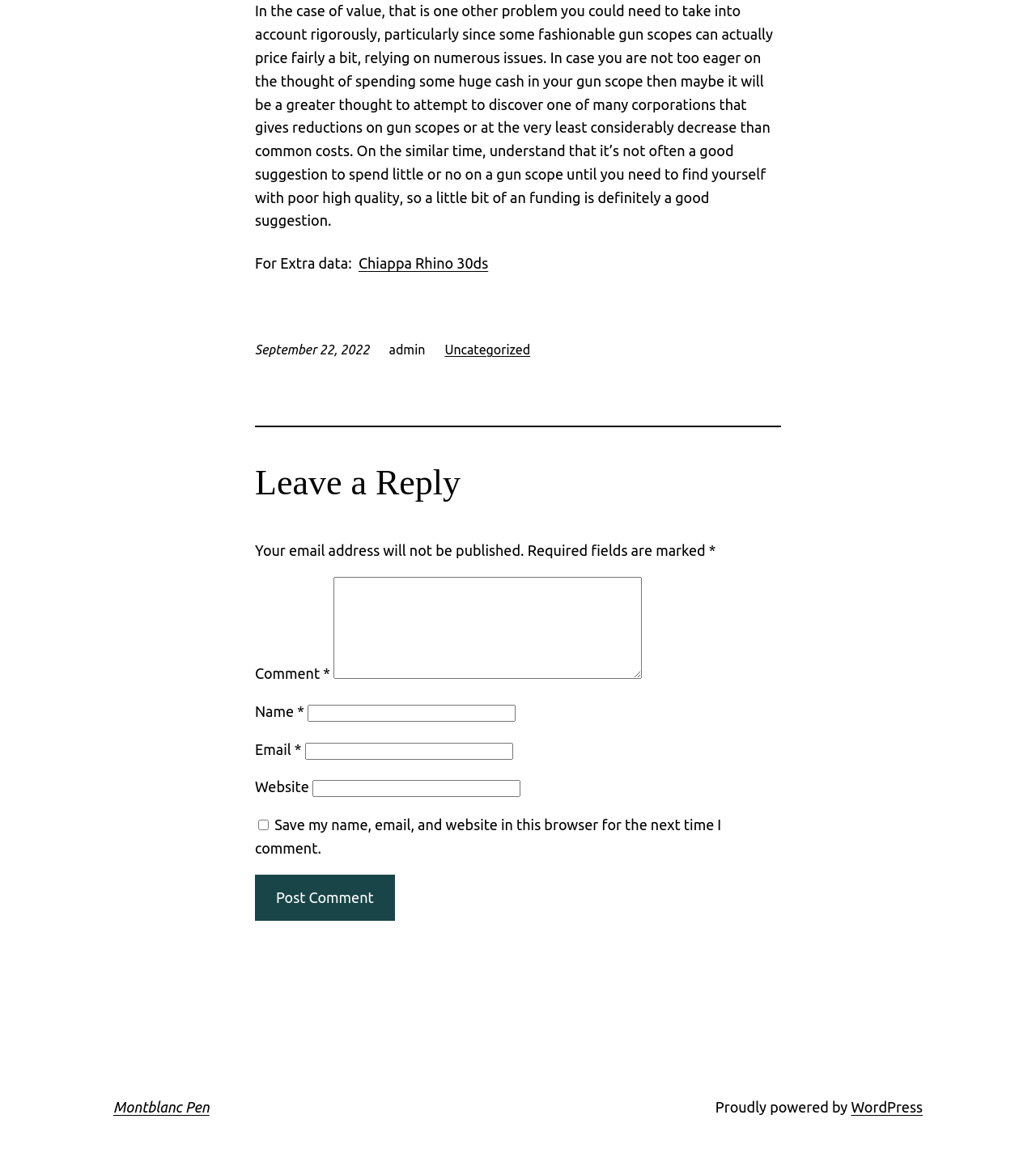Could you locate the bounding box coordinates for the section that should be clicked to accomplish this task: "Post your comment".

[0.246, 0.747, 0.381, 0.787]